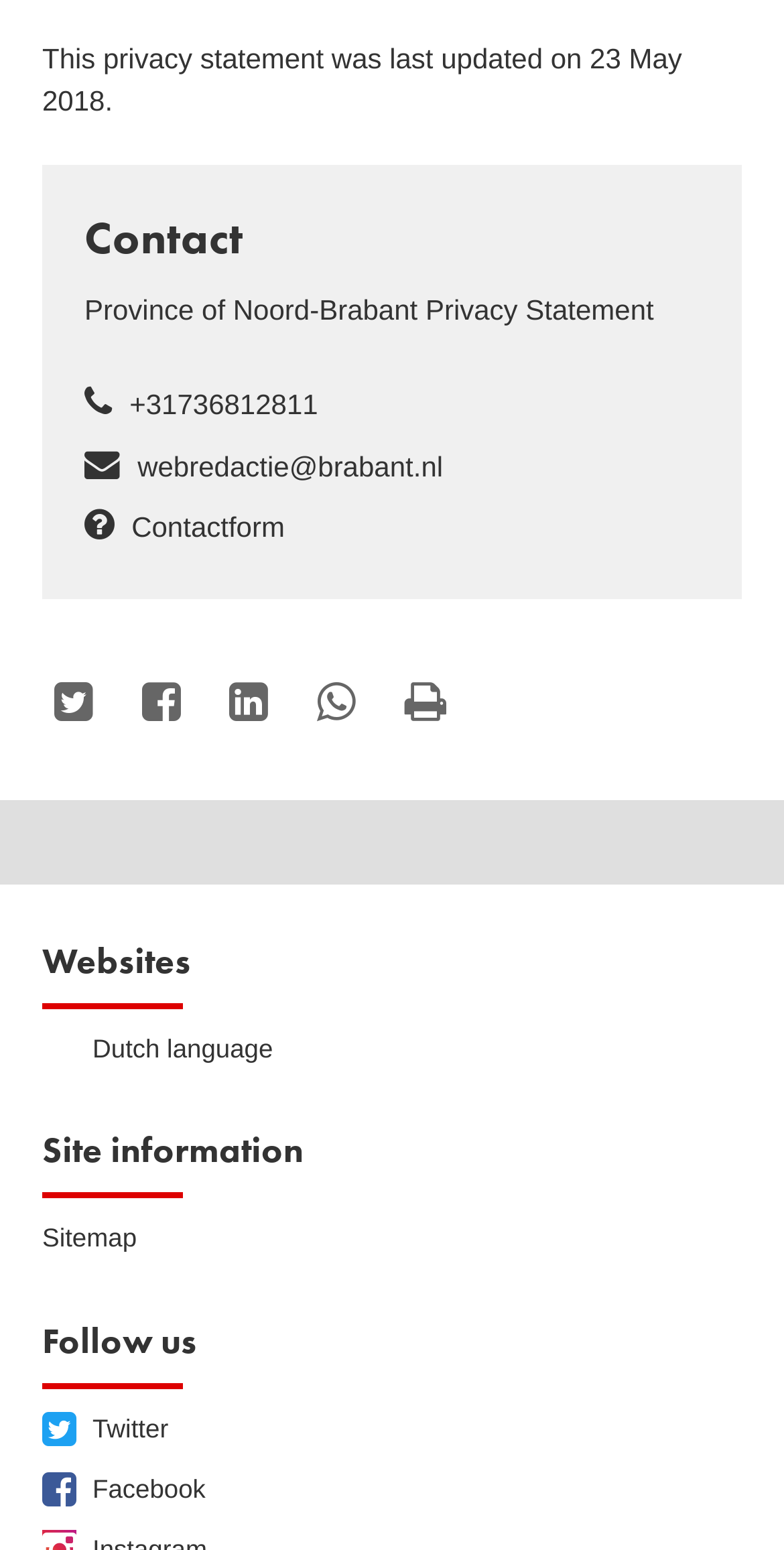What is the last updated date of the privacy statement?
Offer a detailed and exhaustive answer to the question.

The answer can be found in the static text element at the top of the page, which states 'This privacy statement was last updated on 23 May 2018.'